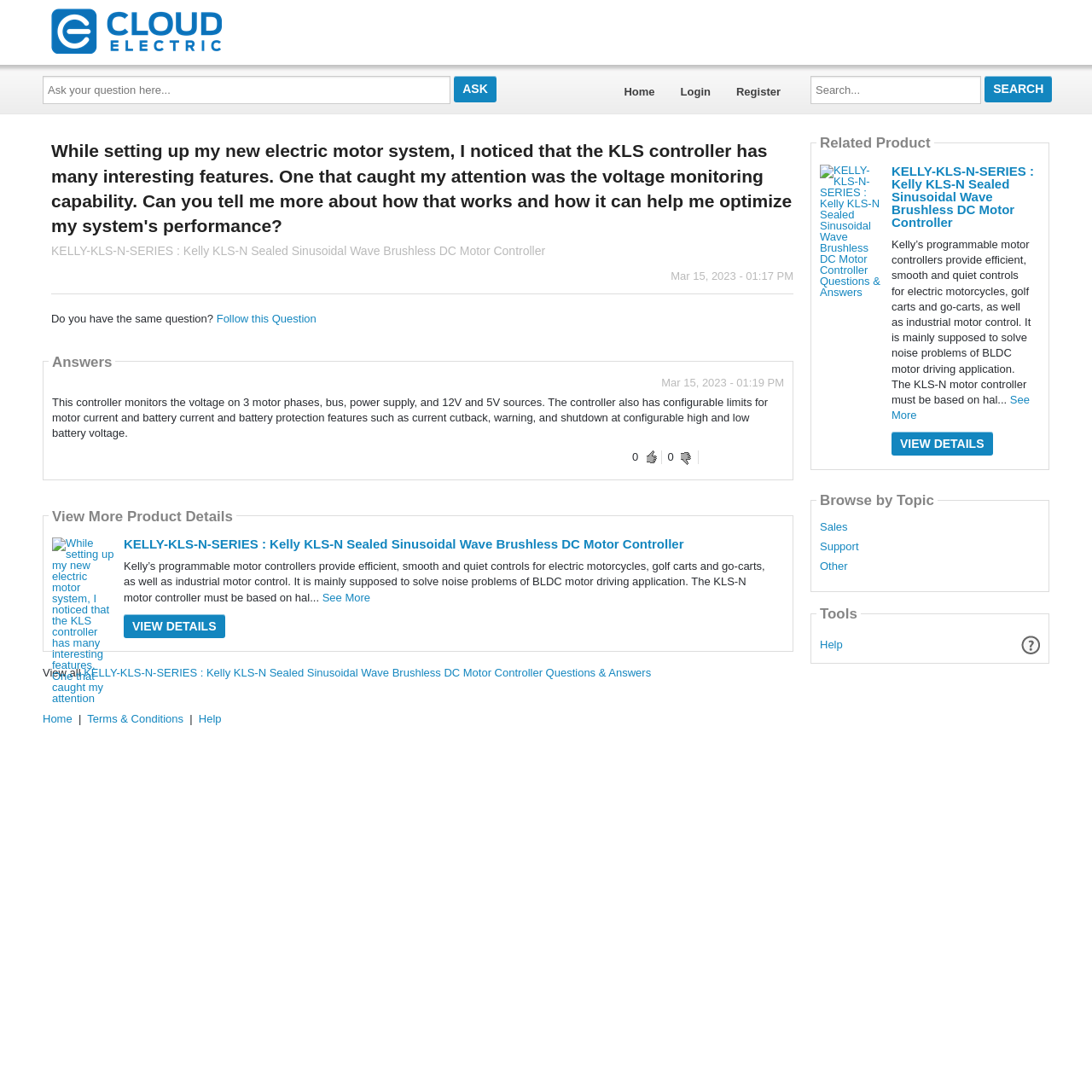Find the bounding box coordinates of the clickable element required to execute the following instruction: "Ask a question". Provide the coordinates as four float numbers between 0 and 1, i.e., [left, top, right, bottom].

[0.416, 0.07, 0.454, 0.094]